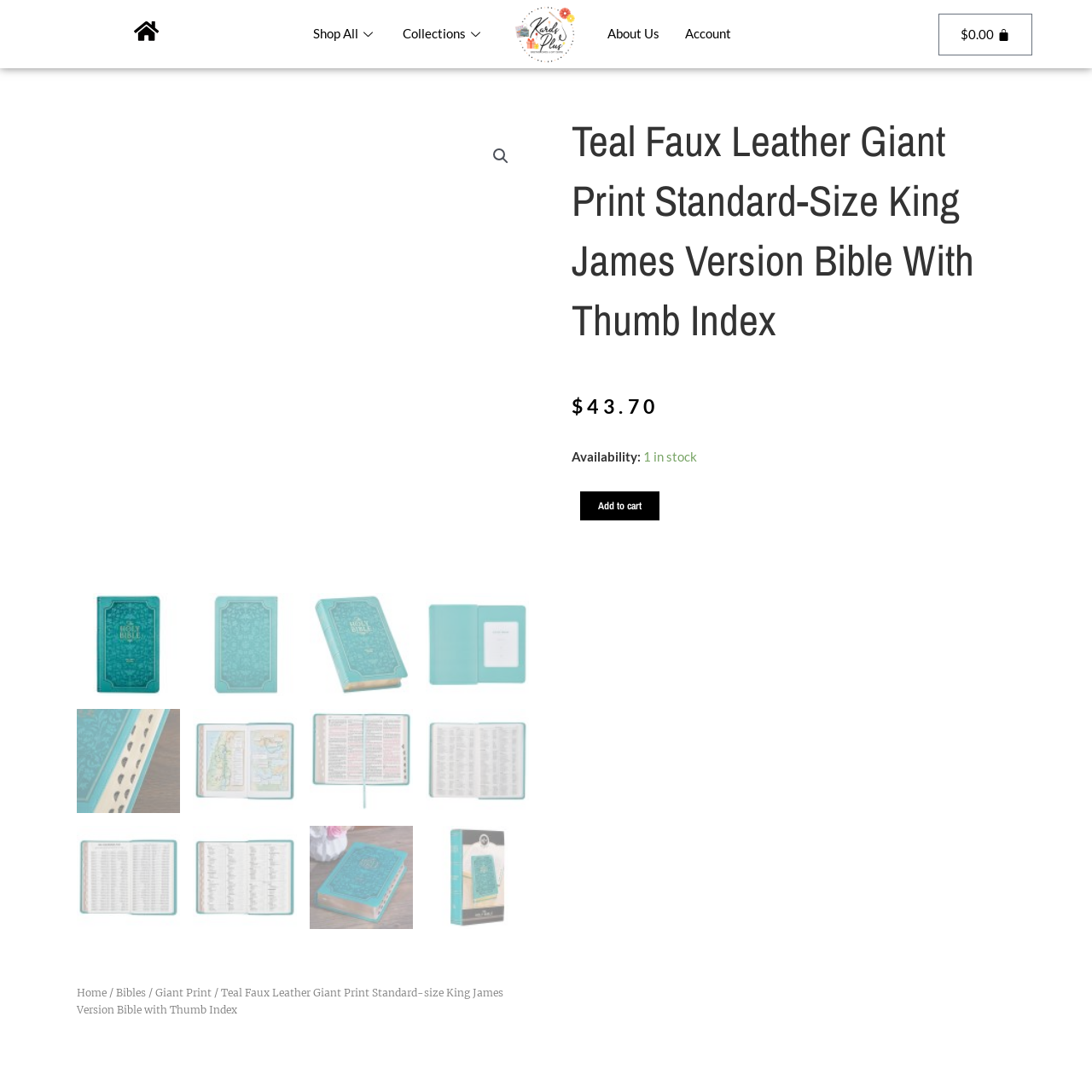What is the purpose of the thumb index in the Bible?
Pay attention to the image surrounded by the red bounding box and respond to the question with a detailed answer.

According to the caption, the thumb index provides 'convenient navigation through the biblical text', implying that it helps readers quickly find specific sections or verses in the Bible.